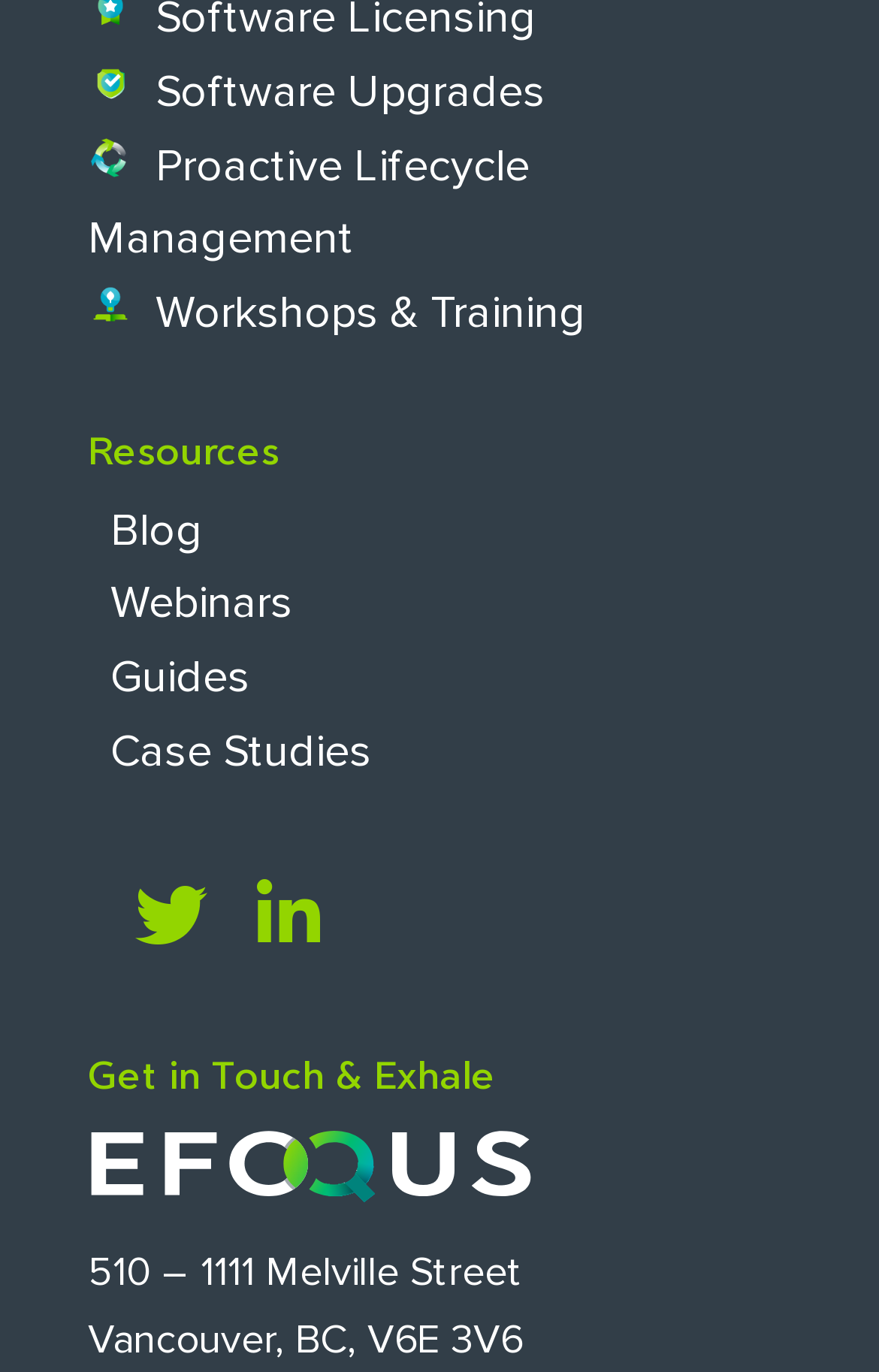Specify the bounding box coordinates of the area to click in order to execute this command: 'Click on Software Upgrades'. The coordinates should consist of four float numbers ranging from 0 to 1, and should be formatted as [left, top, right, bottom].

[0.1, 0.048, 0.621, 0.087]